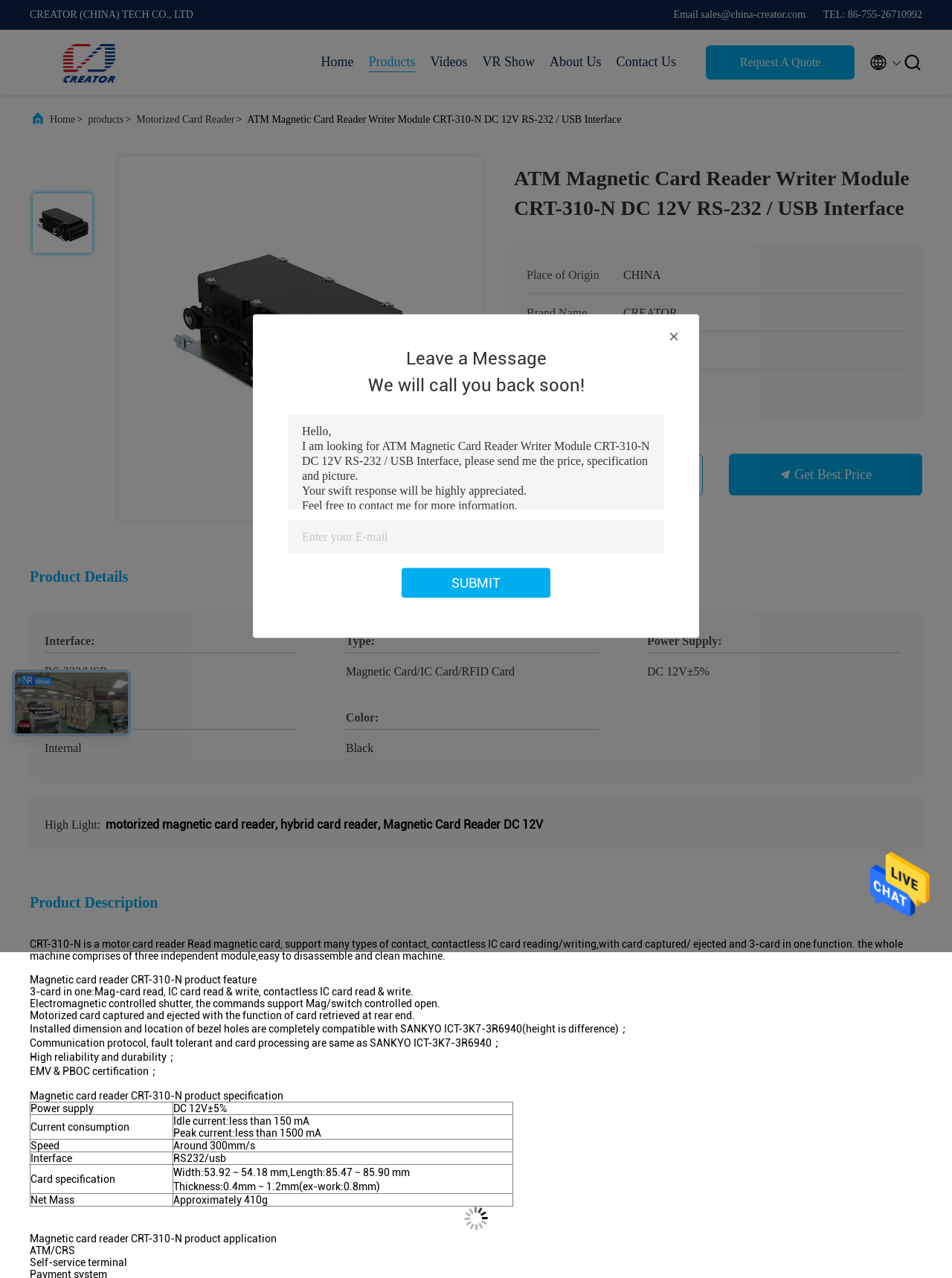Using the element description provided, determine the bounding box coordinates in the format (top-left x, top-left y, bottom-right x, bottom-right y). Ensure that all values are floating point numbers between 0 and 1. Element description: parent_node: Comment: name="comment"

None